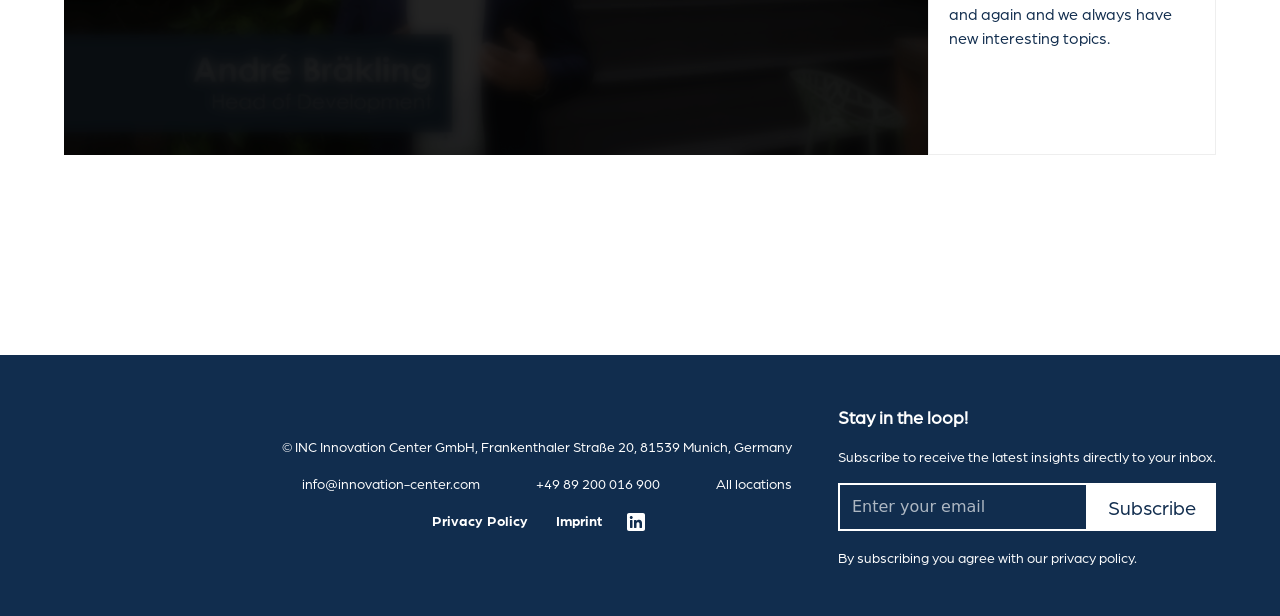Bounding box coordinates are to be given in the format (top-left x, top-left y, bottom-right x, bottom-right y). All values must be floating point numbers between 0 and 1. Provide the bounding box coordinate for the UI element described as: +49 89 200 016 900

[0.414, 0.768, 0.52, 0.802]